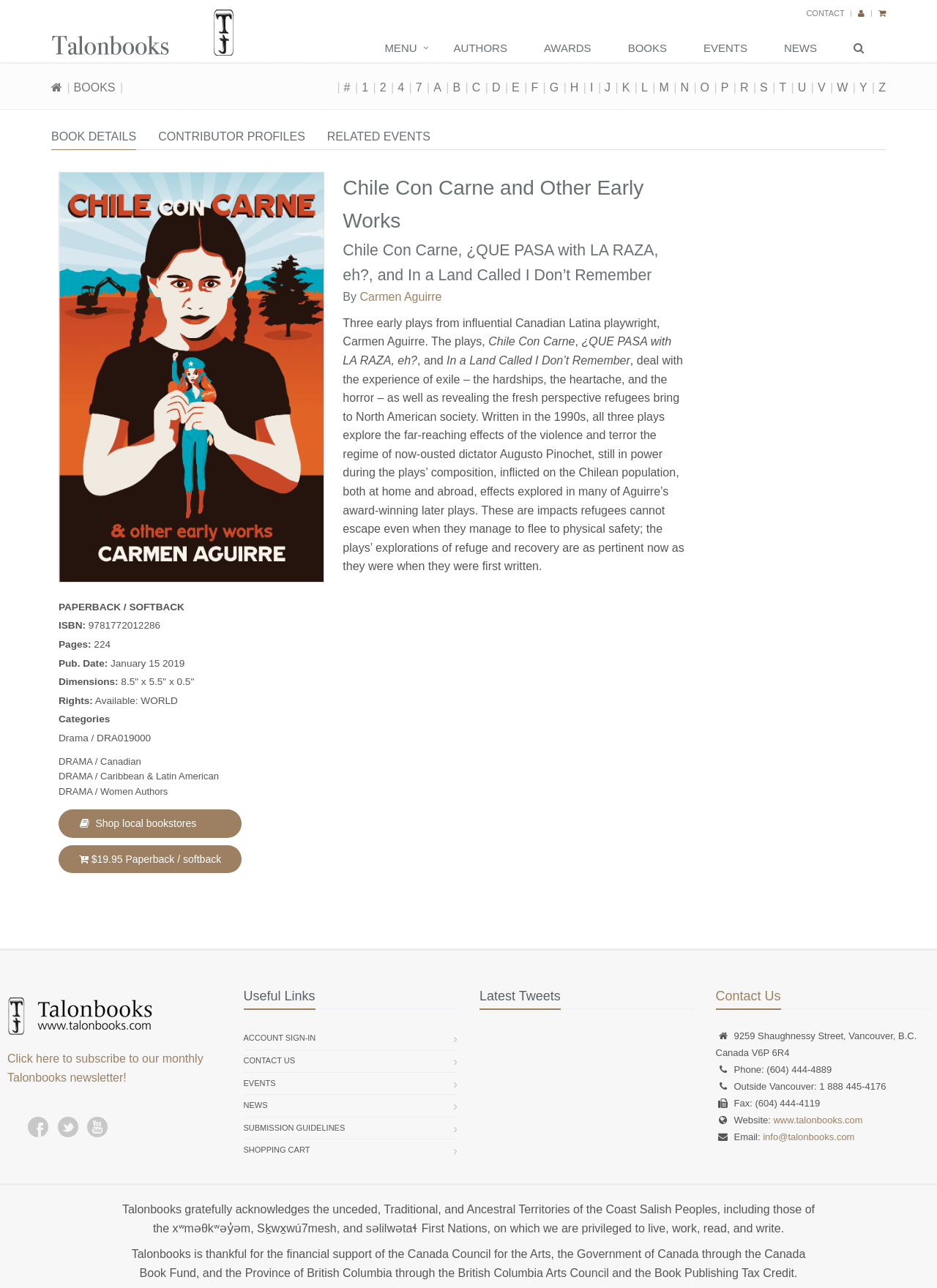Show the bounding box coordinates for the element that needs to be clicked to execute the following instruction: "View contributor profiles". Provide the coordinates in the form of four float numbers between 0 and 1, i.e., [left, top, right, bottom].

[0.169, 0.096, 0.326, 0.117]